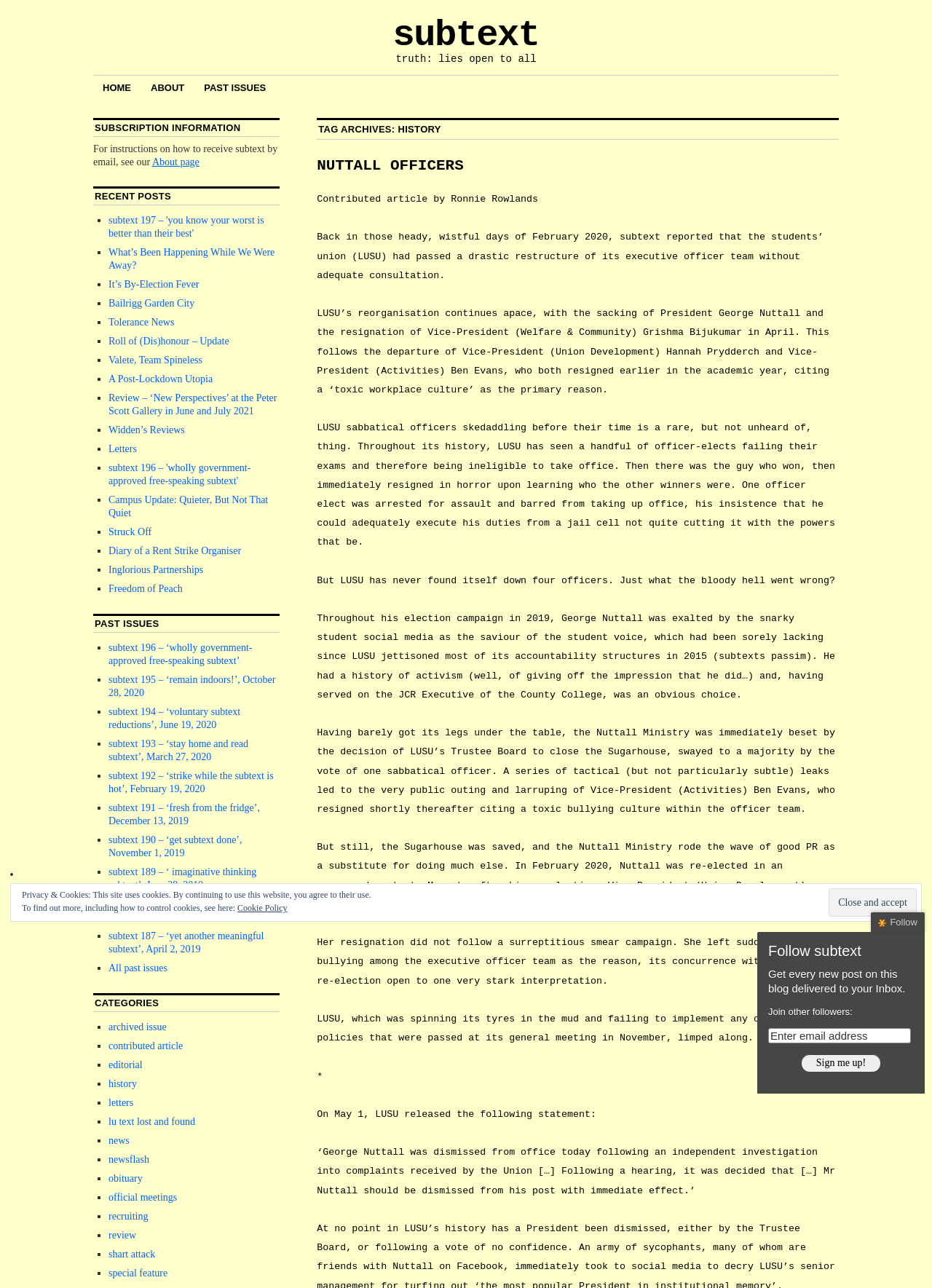Reply to the question with a single word or phrase:
How many list markers are there in the 'RECENT POSTS' section?

15